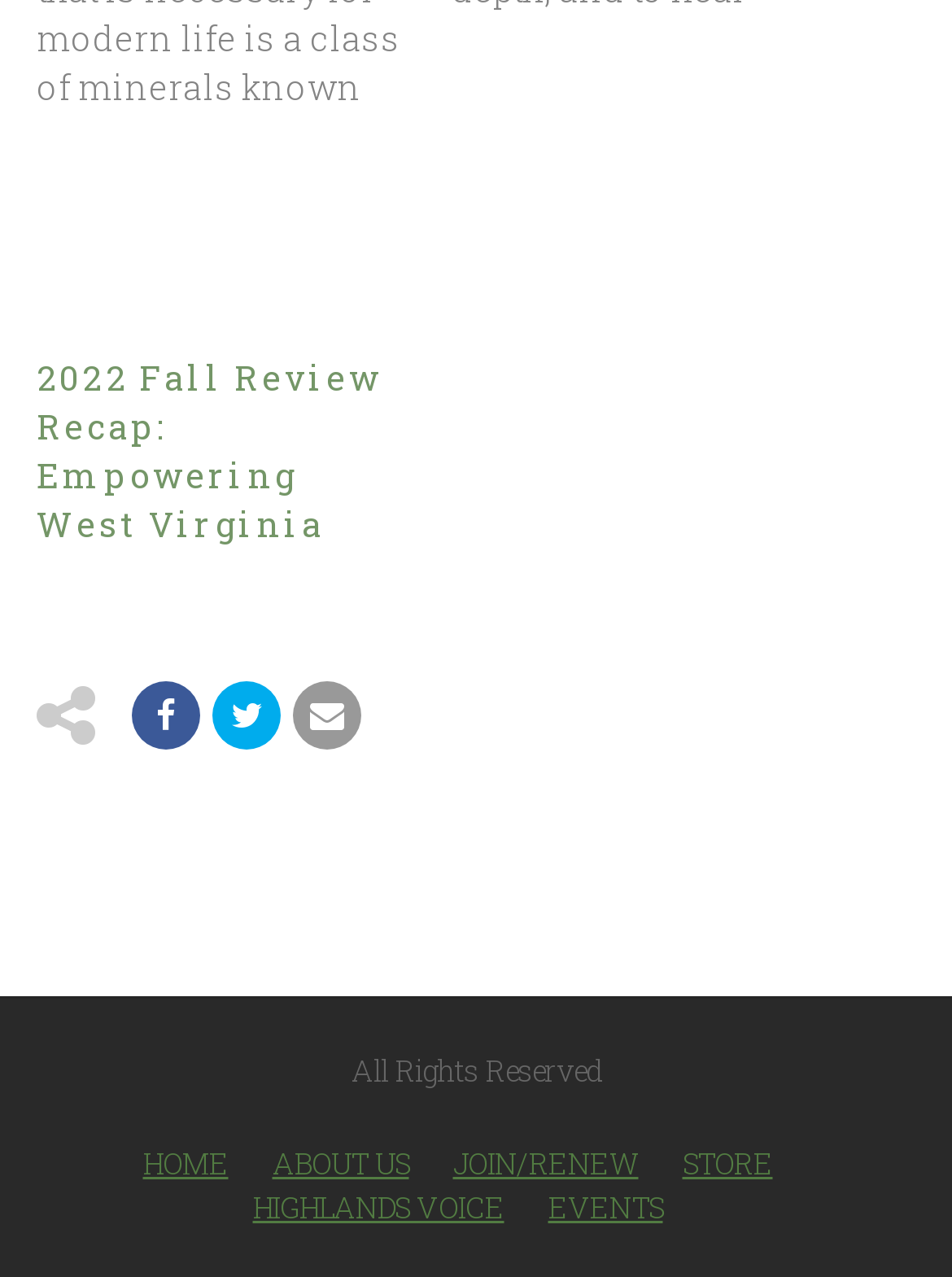Please locate the bounding box coordinates of the element that should be clicked to complete the given instruction: "go to the home page".

[0.15, 0.895, 0.24, 0.926]